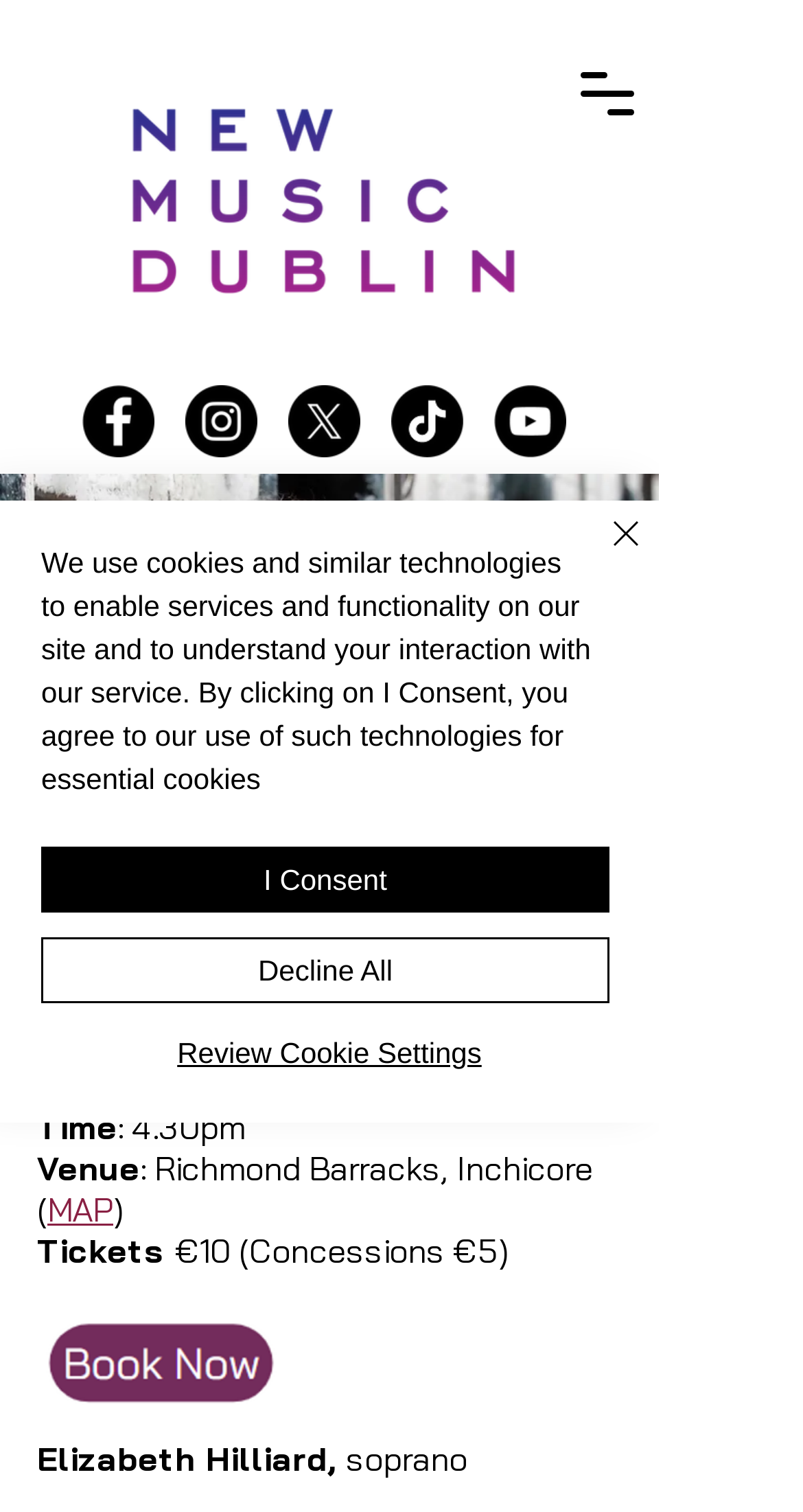What is the venue of the event?
Please respond to the question with a detailed and well-explained answer.

I found the answer by looking at the 'Venue' section on the webpage, which is located below the 'Time' section. The 'Venue' section has a label 'Venue' and a value 'Richmond Barracks, Inchicore'.